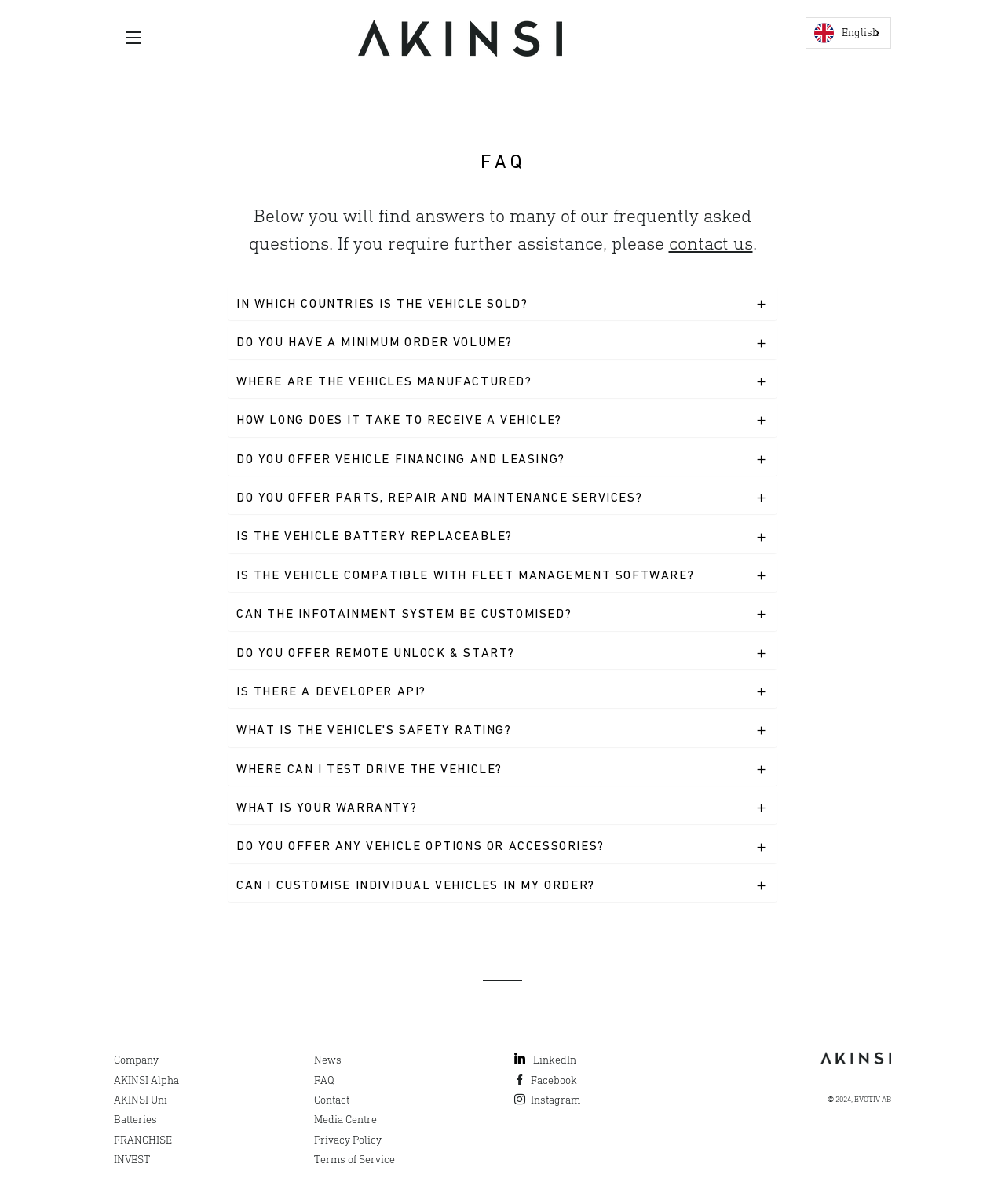Using the description: "Language", identify the bounding box of the corresponding UI element in the screenshot.

None